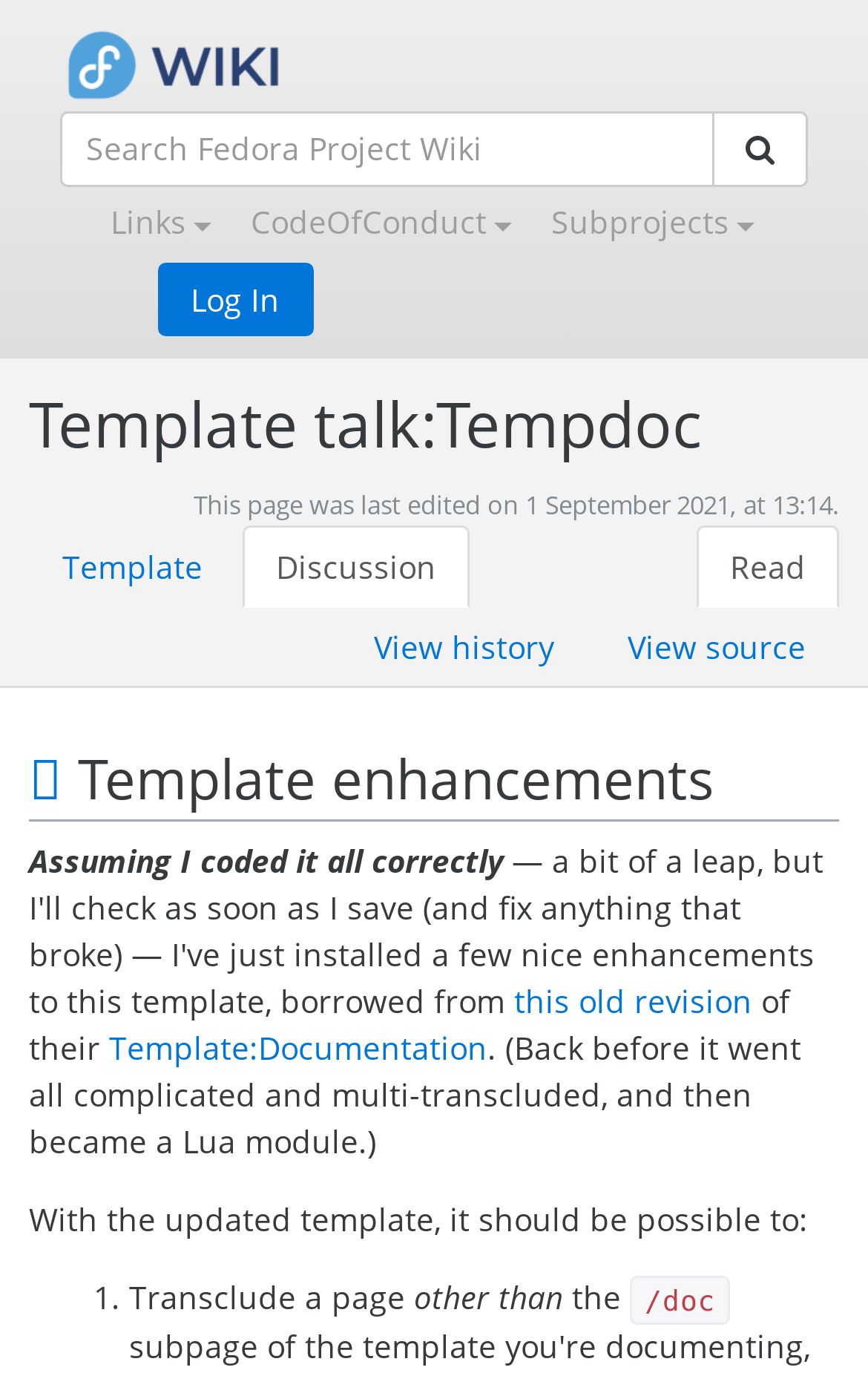Determine the bounding box coordinates for the clickable element to execute this instruction: "Read the discussion". Provide the coordinates as four float numbers between 0 and 1, i.e., [left, top, right, bottom].

[0.279, 0.382, 0.541, 0.442]